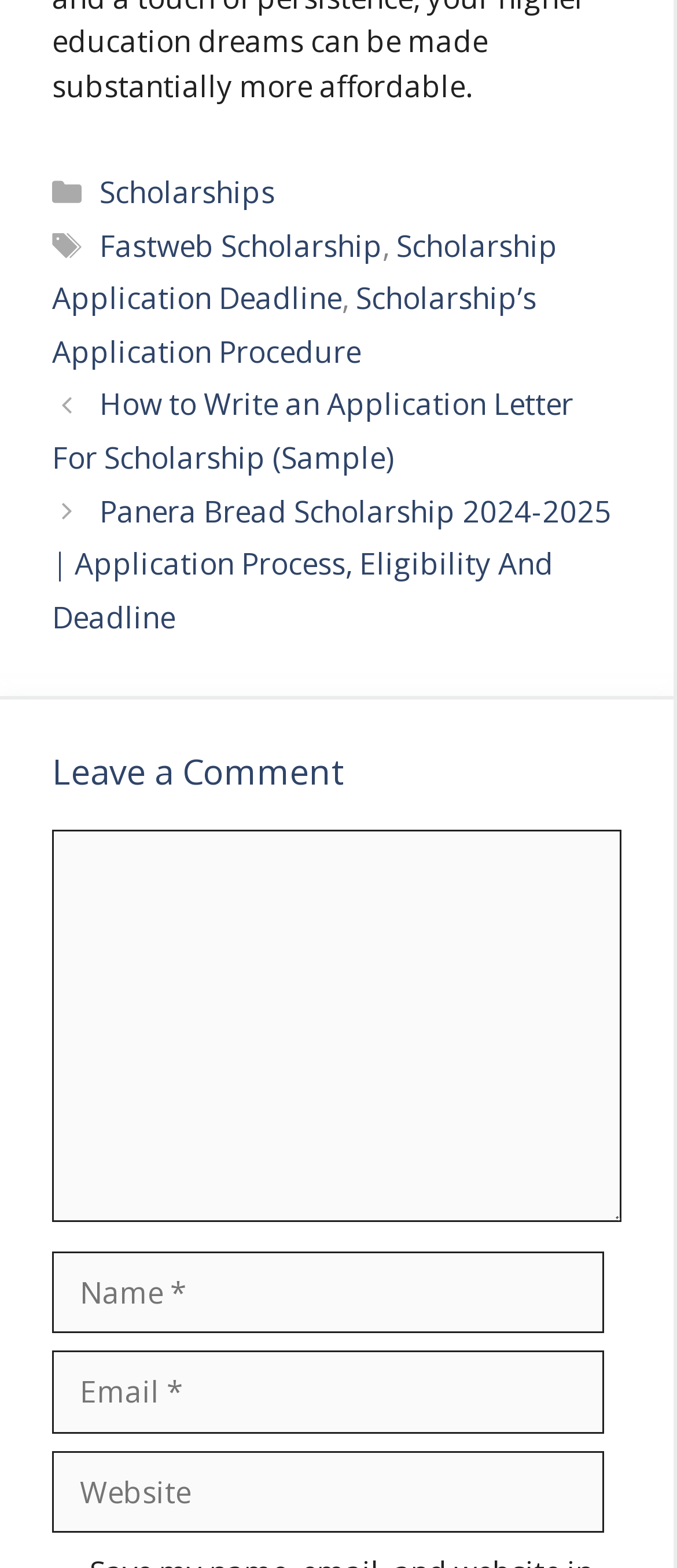Determine the bounding box for the HTML element described here: "Scholarship Application Deadline". The coordinates should be given as [left, top, right, bottom] with each number being a float between 0 and 1.

[0.077, 0.144, 0.824, 0.203]